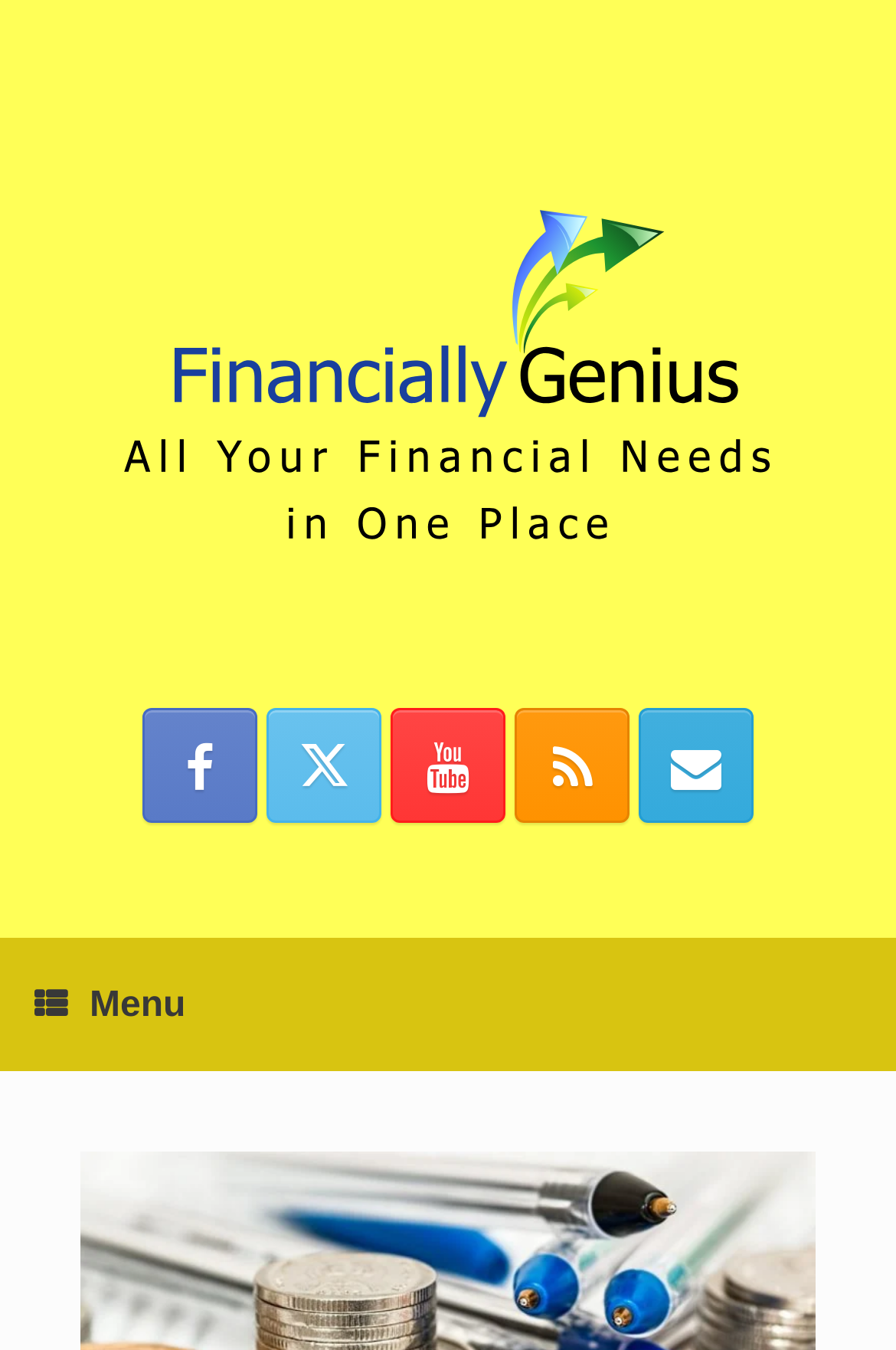Locate and generate the text content of the webpage's heading.

Top 10 New investment Ideas: Guide to New Companies and Older Companies Offering Good Opportunities